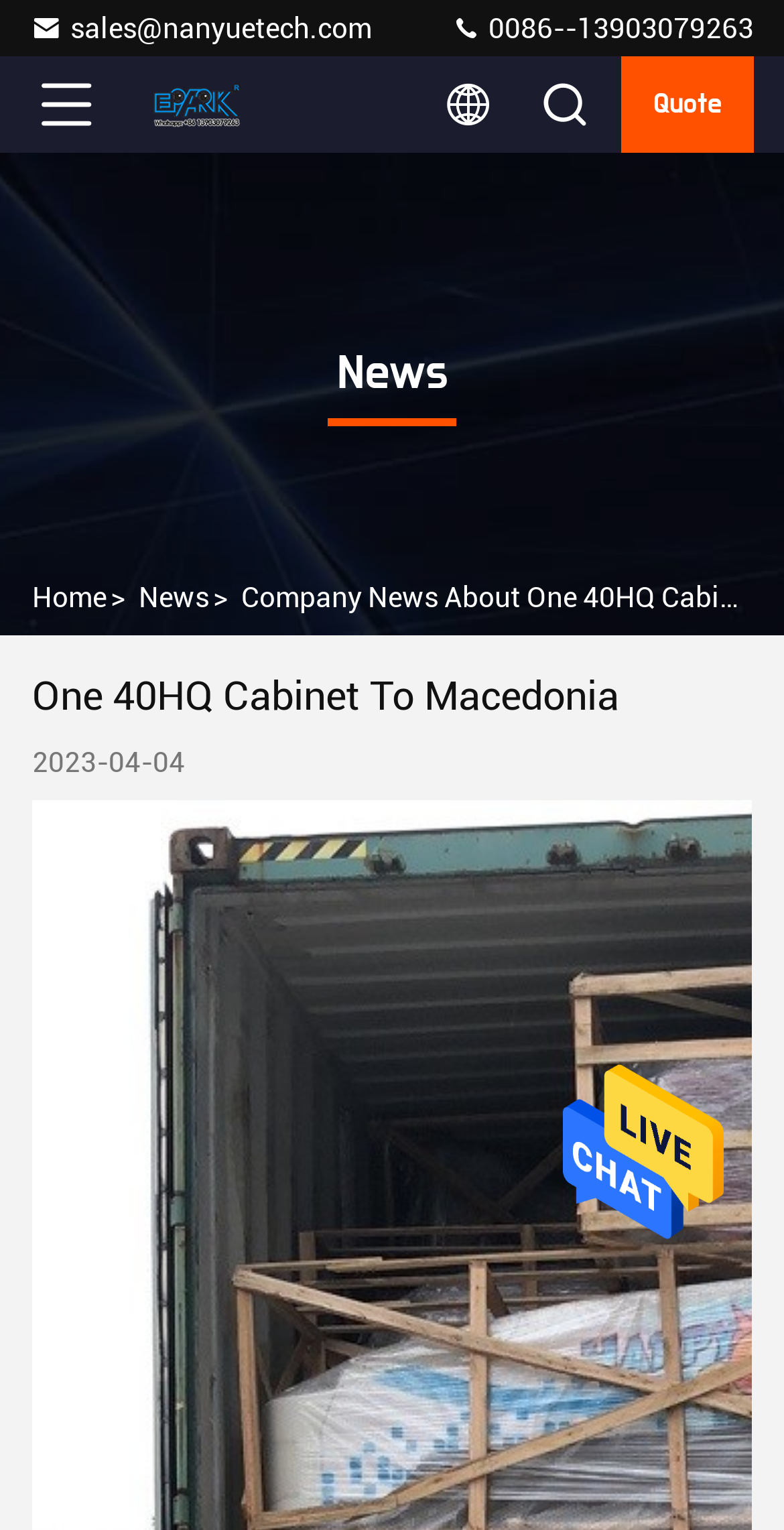What is the purpose of the textbox?
Ensure your answer is thorough and detailed.

I found a textbox with a label 'Please enter your inquiry details.' which suggests that the purpose of the textbox is to enter inquiry details.